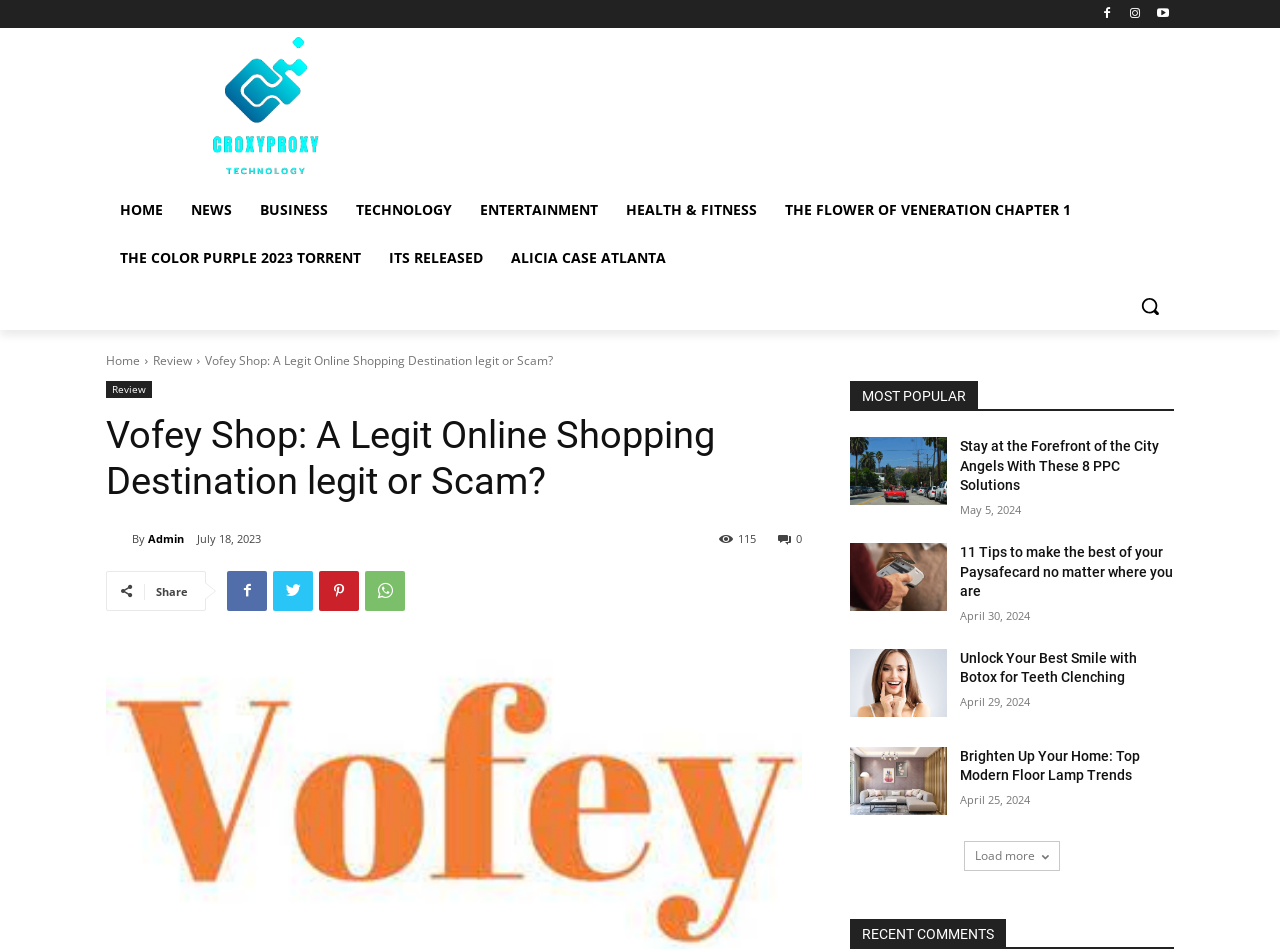Kindly determine the bounding box coordinates for the clickable area to achieve the given instruction: "Read the review".

[0.12, 0.371, 0.15, 0.389]